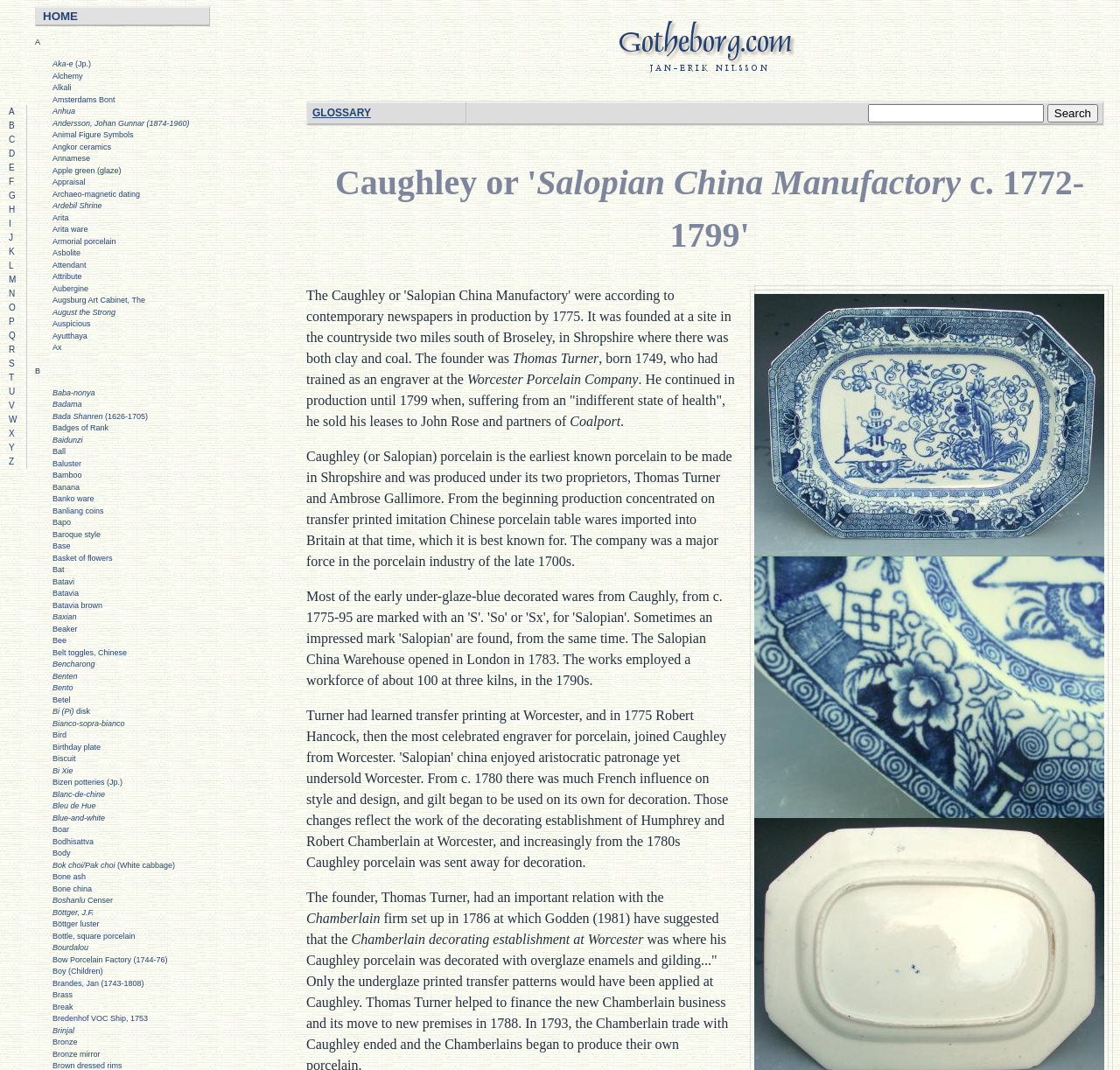Please specify the bounding box coordinates of the clickable section necessary to execute the following command: "view archives".

None